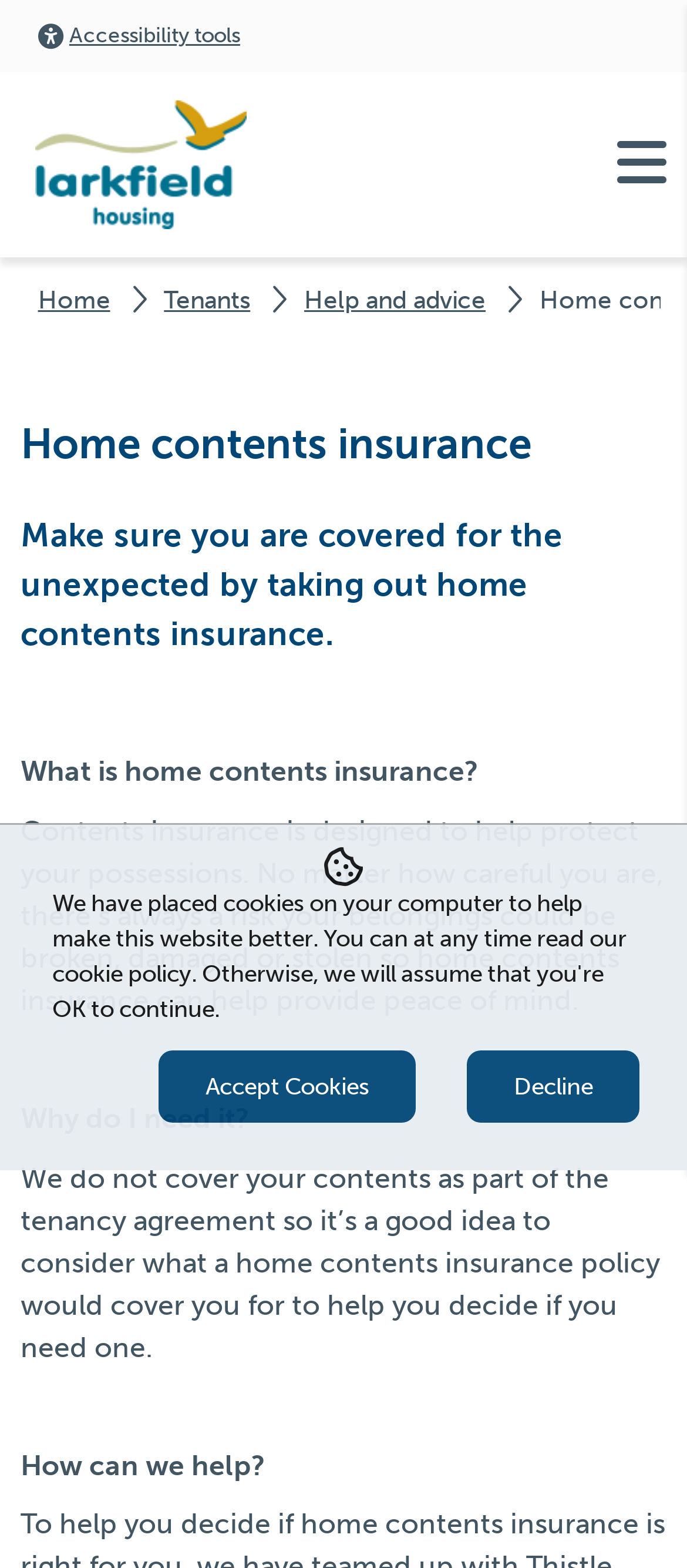Is home contents insurance included in the tenancy agreement?
Look at the image and construct a detailed response to the question.

The webpage states, 'We do not cover your contents as part of the tenancy agreement.' This indicates that home contents insurance is not included in the tenancy agreement.